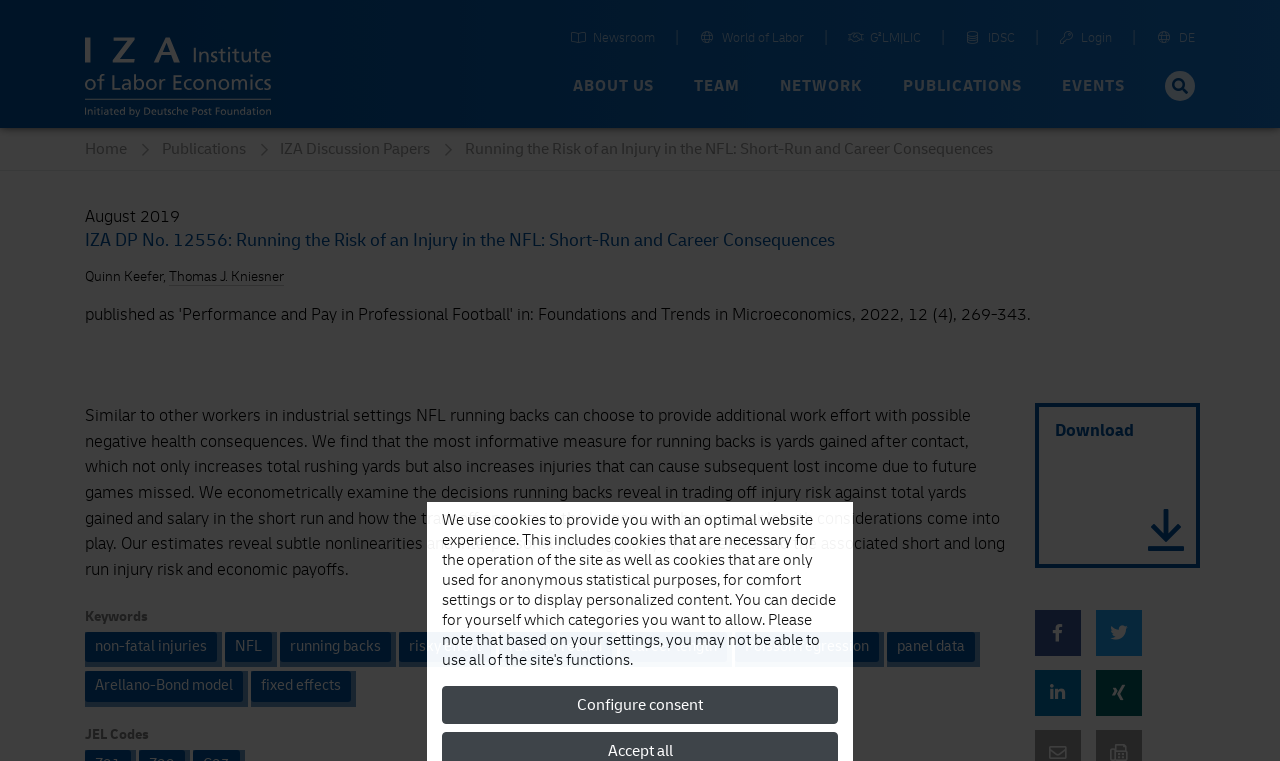Bounding box coordinates should be provided in the format (top-left x, top-left y, bottom-right x, bottom-right y) with all values between 0 and 1. Identify the bounding box for this UI element: Arellano-Bond model

[0.066, 0.882, 0.19, 0.922]